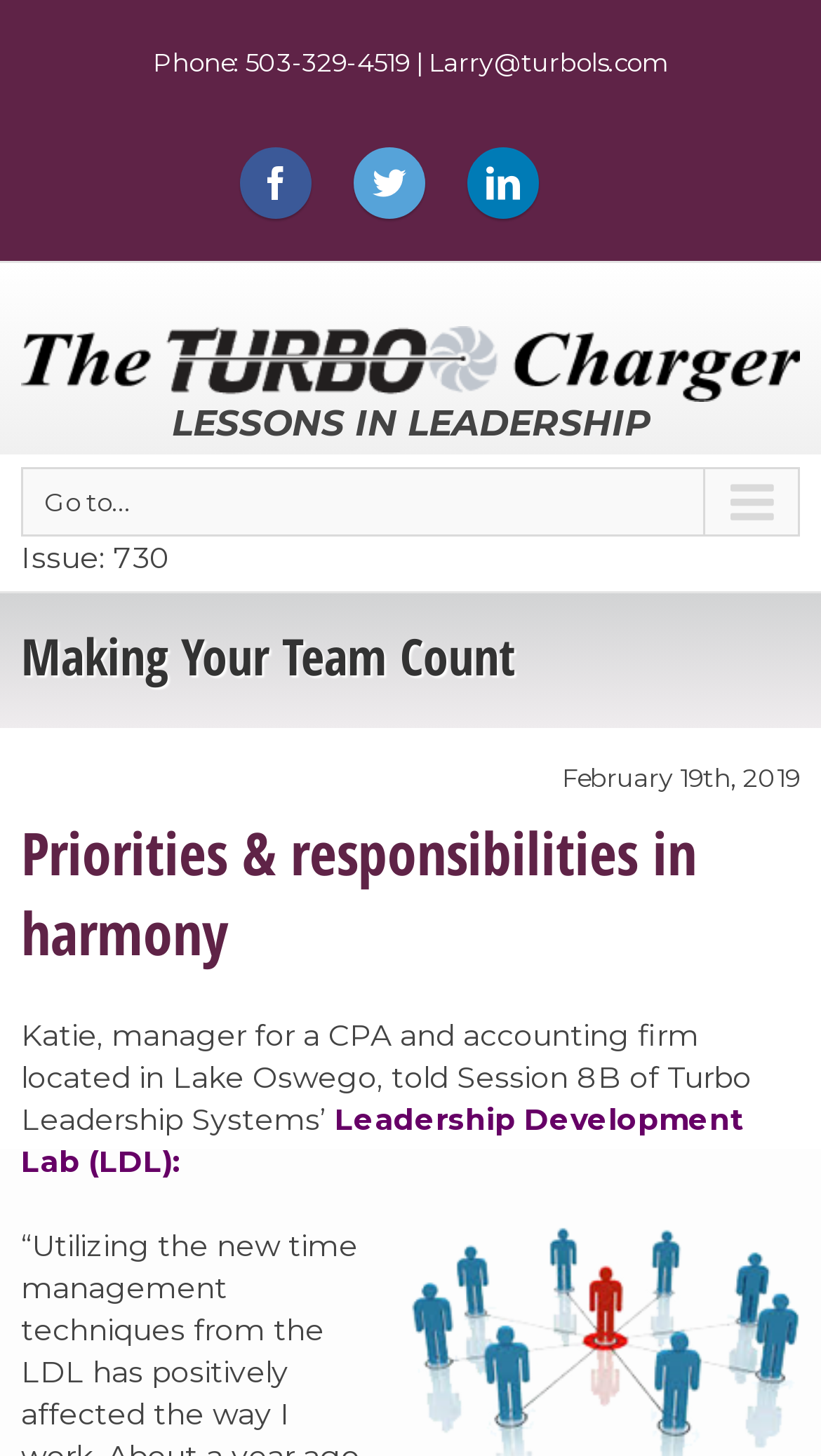Please provide the bounding box coordinates for the UI element as described: "Leadership Development Lab (LDL):". The coordinates must be four floats between 0 and 1, represented as [left, top, right, bottom].

[0.026, 0.756, 0.908, 0.811]